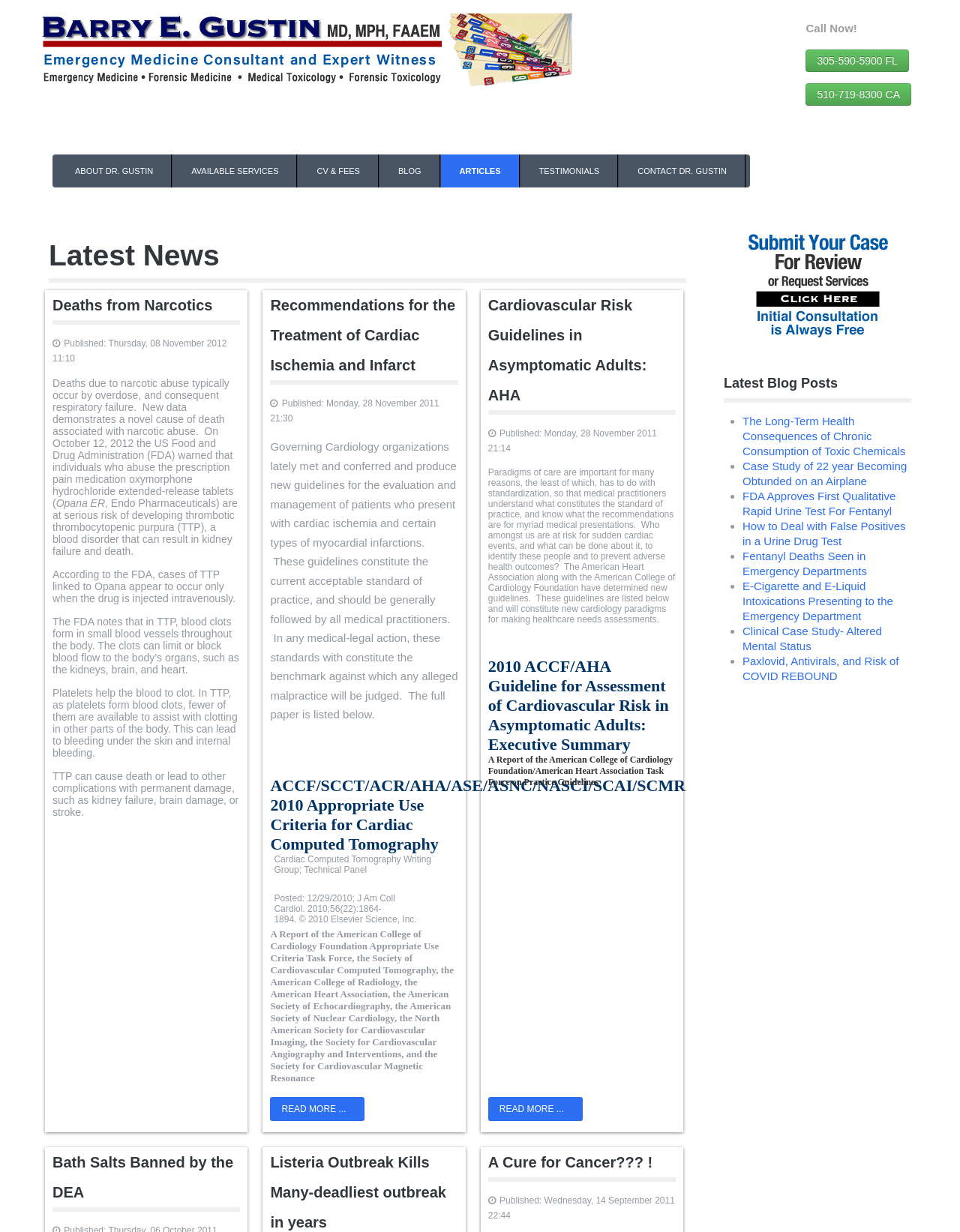What is the phone number to call Dr. Gustin?
Ensure your answer is thorough and detailed.

The phone numbers can be found on the top right corner of the webpage, where it says 'Call Now!' and lists the two phone numbers.